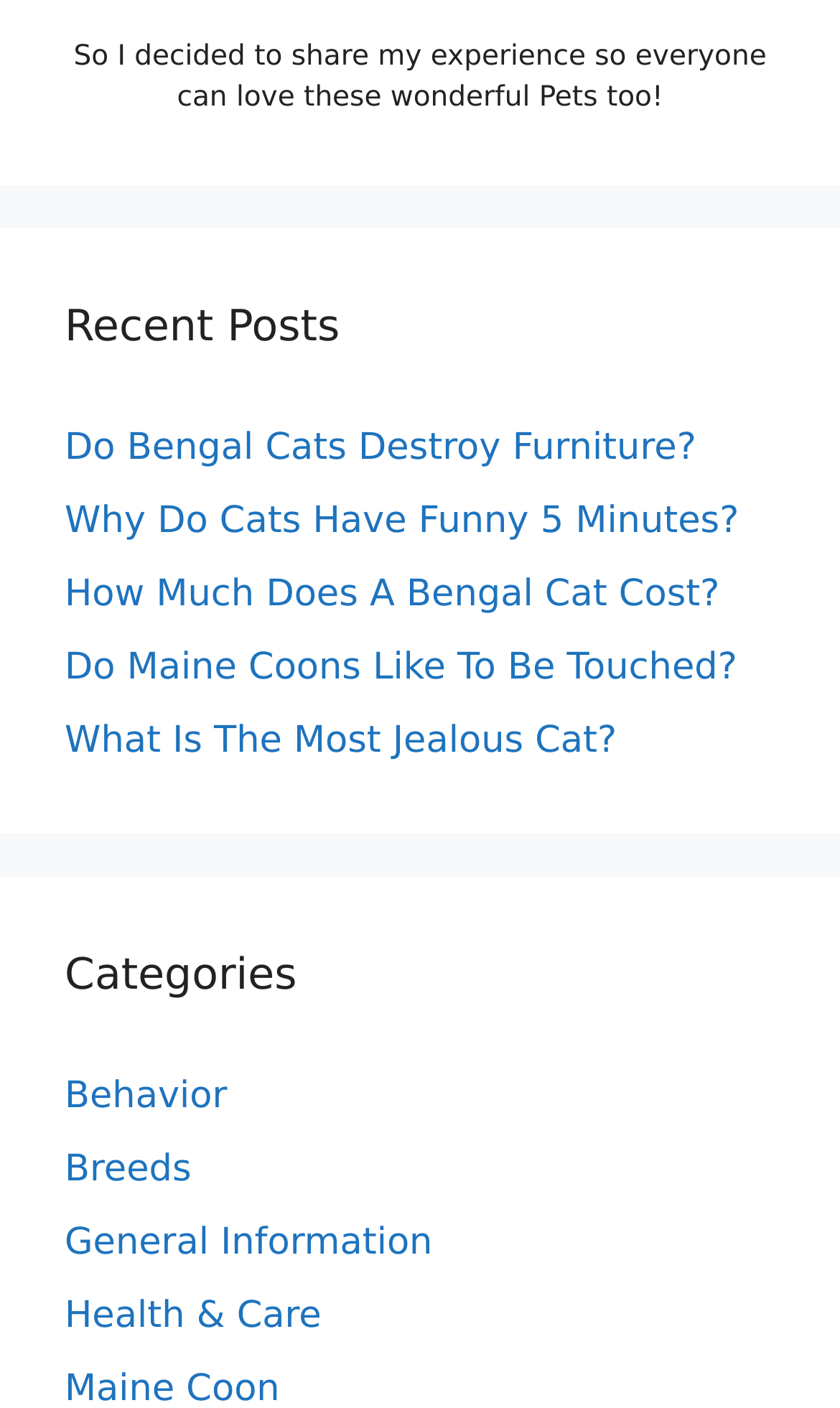What is the topic of the recent posts?
Utilize the image to construct a detailed and well-explained answer.

Based on the links provided under the 'Recent Posts' heading, it appears that the recent posts are related to cats, specifically Bengal cats and Maine Coons, and their behavior, cost, and health.